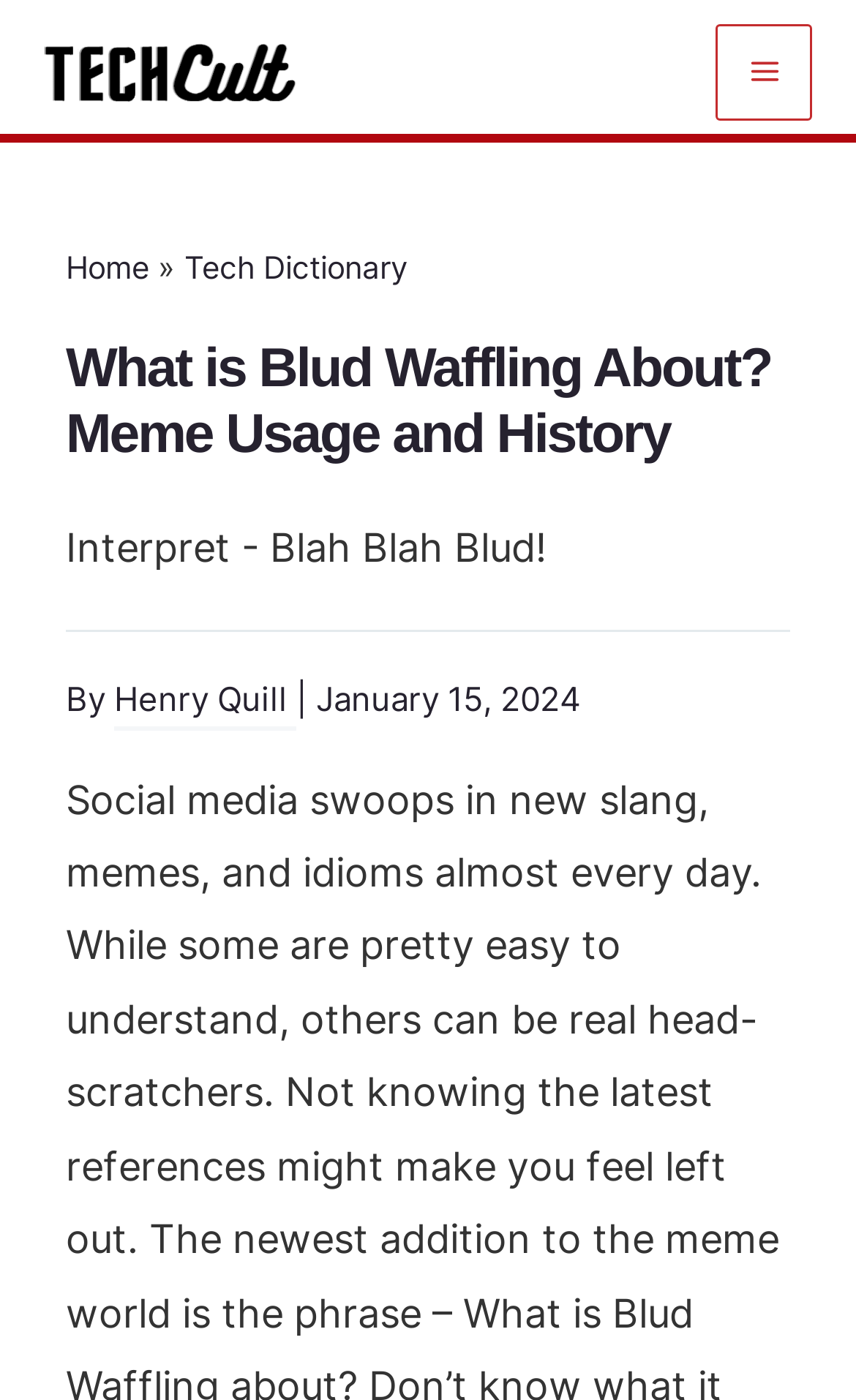Please determine the bounding box of the UI element that matches this description: Home. The coordinates should be given as (top-left x, top-left y, bottom-right x, bottom-right y), with all values between 0 and 1.

[0.077, 0.177, 0.174, 0.204]